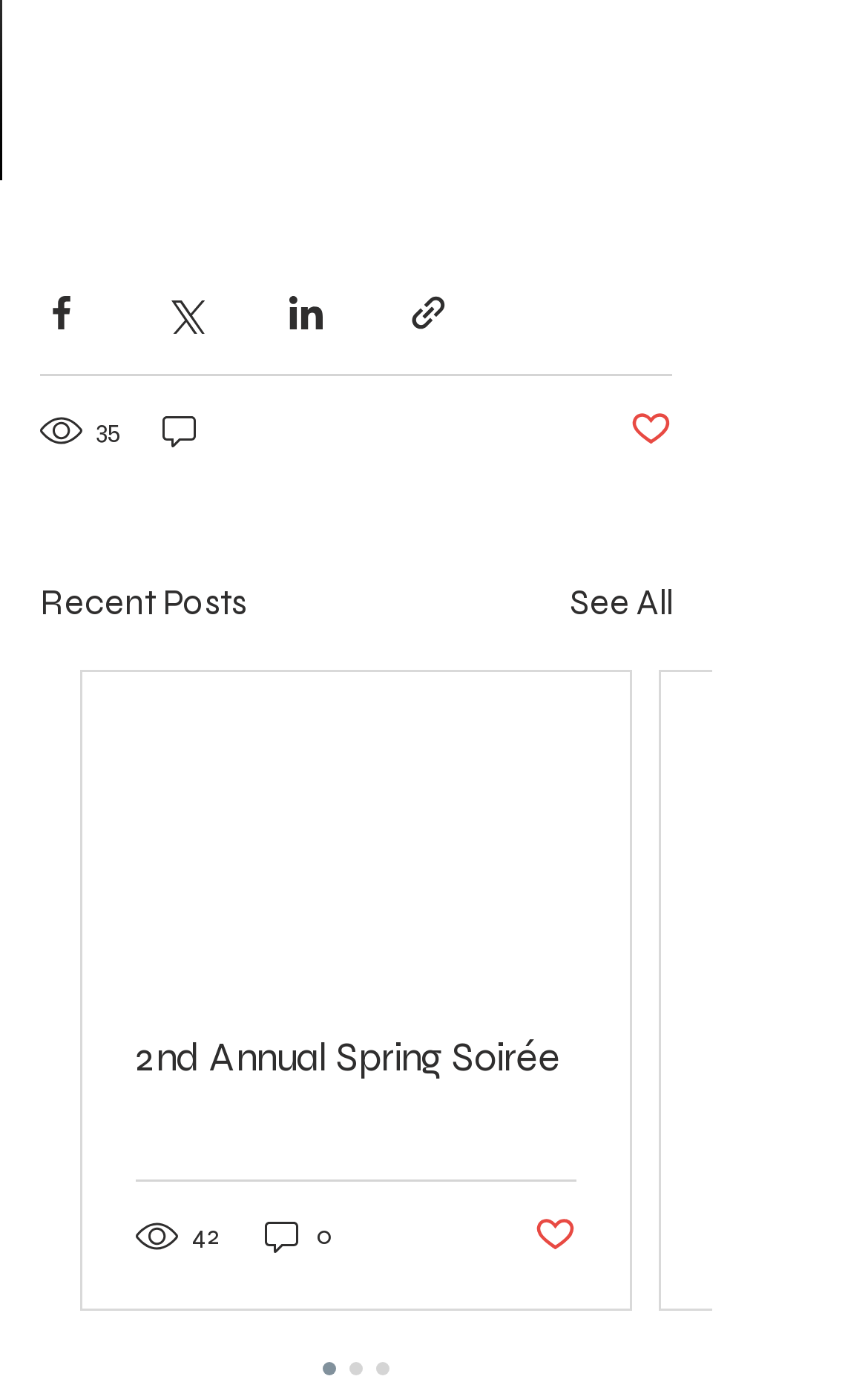Locate the bounding box coordinates of the element you need to click to accomplish the task described by this instruction: "Mute the video".

[0.072, 0.014, 0.196, 0.091]